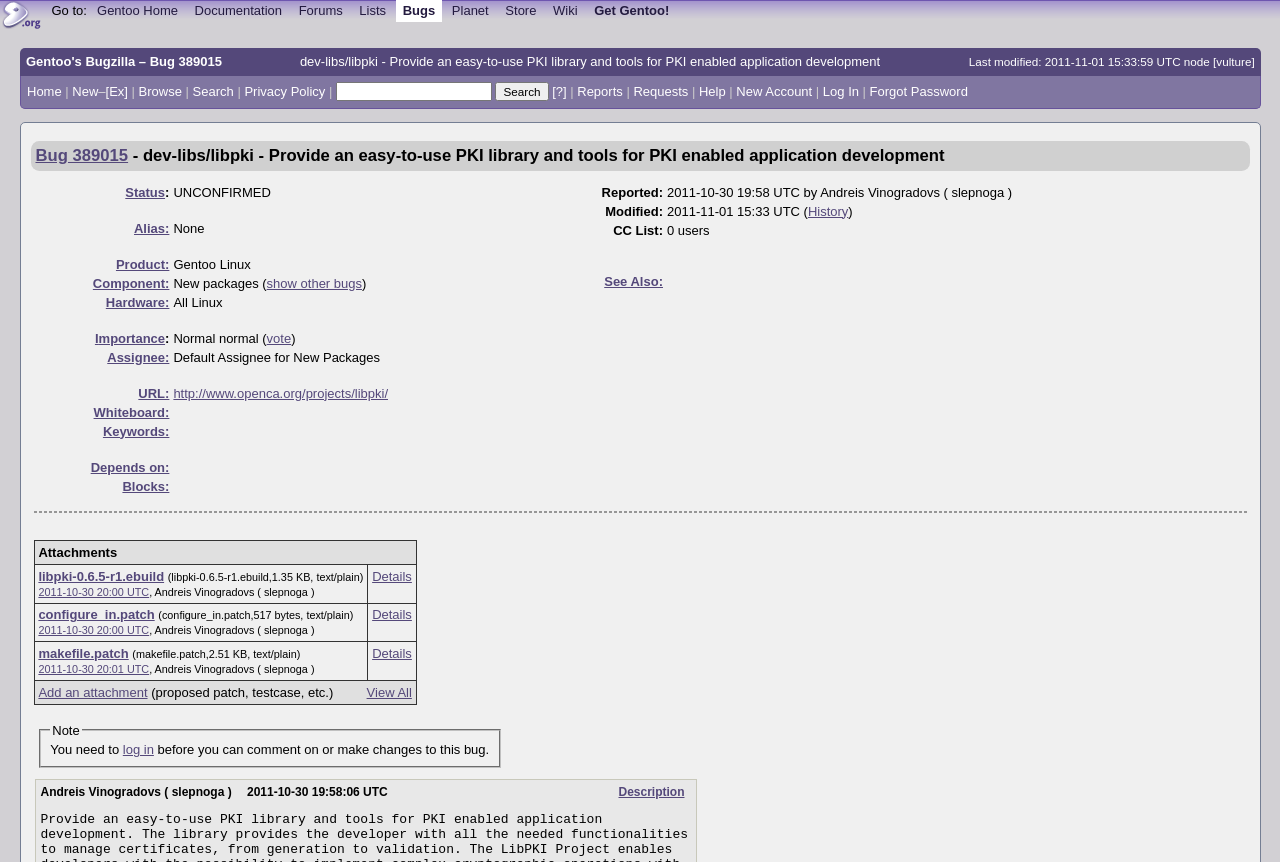What is the status of the bug?
Refer to the image and respond with a one-word or short-phrase answer.

UNCONFIRMED